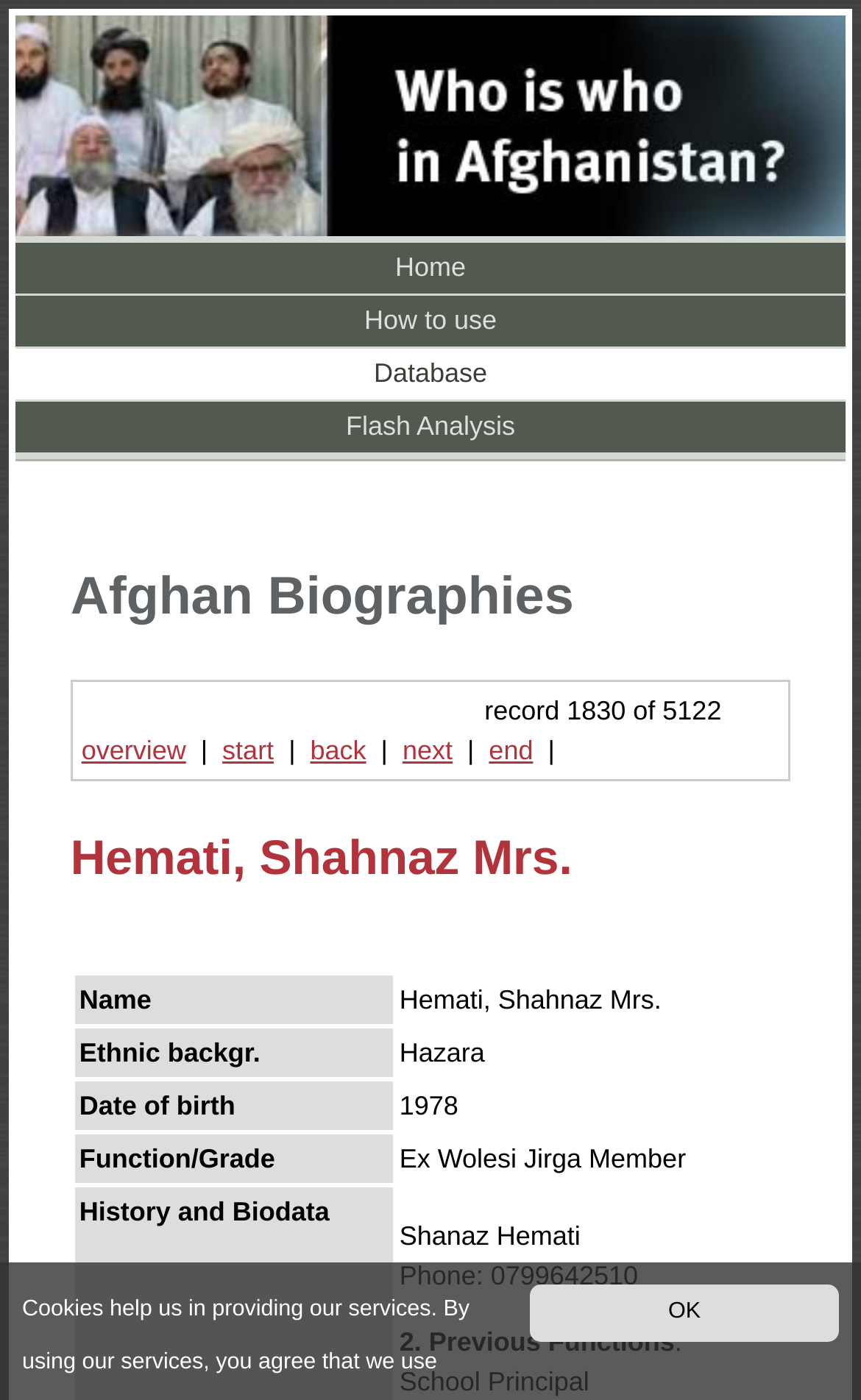Determine the coordinates of the bounding box for the clickable area needed to execute this instruction: "view overview".

[0.095, 0.525, 0.216, 0.547]